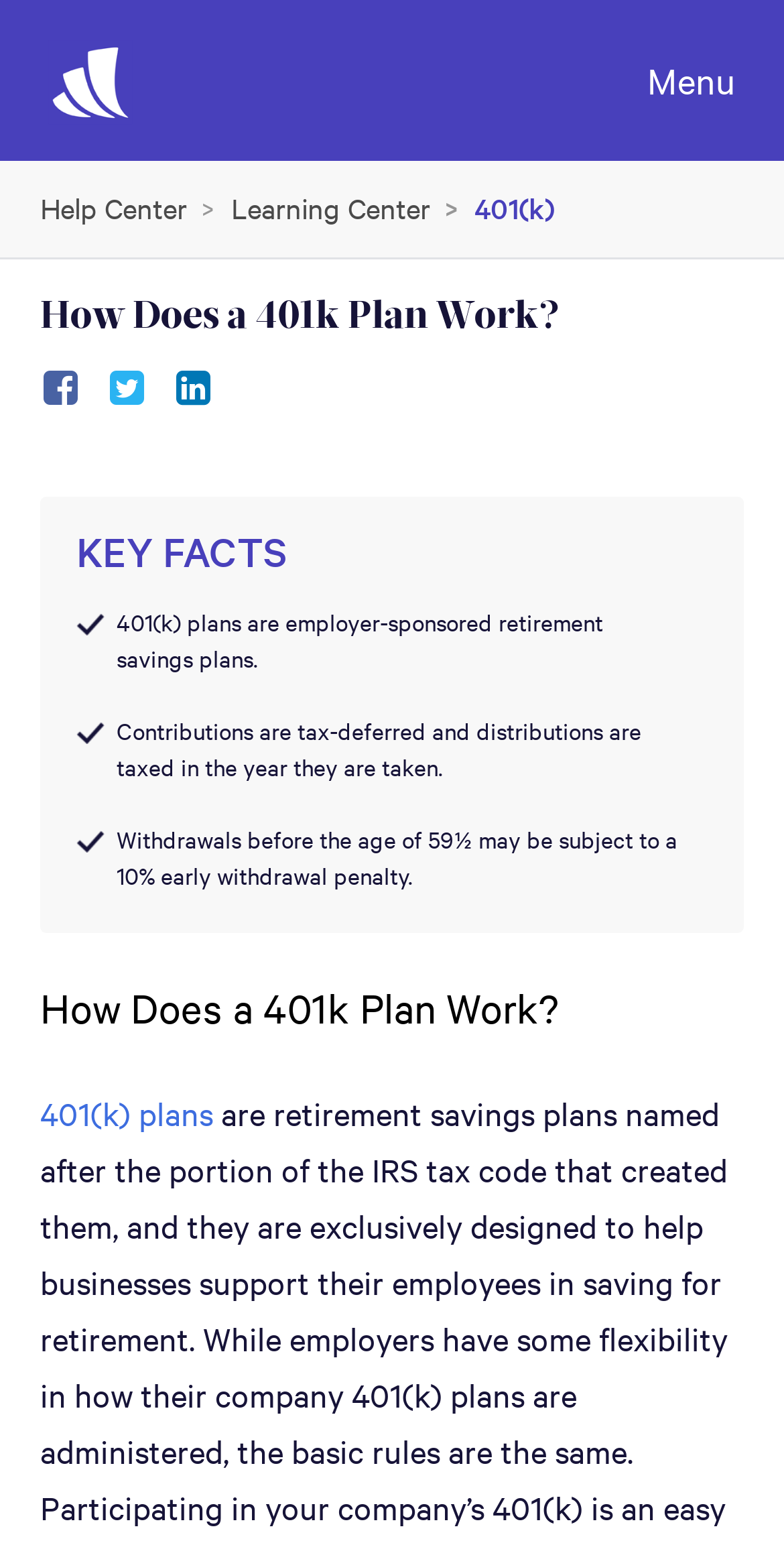Please locate and retrieve the main header text of the webpage.

How Does a 401k Plan Work?